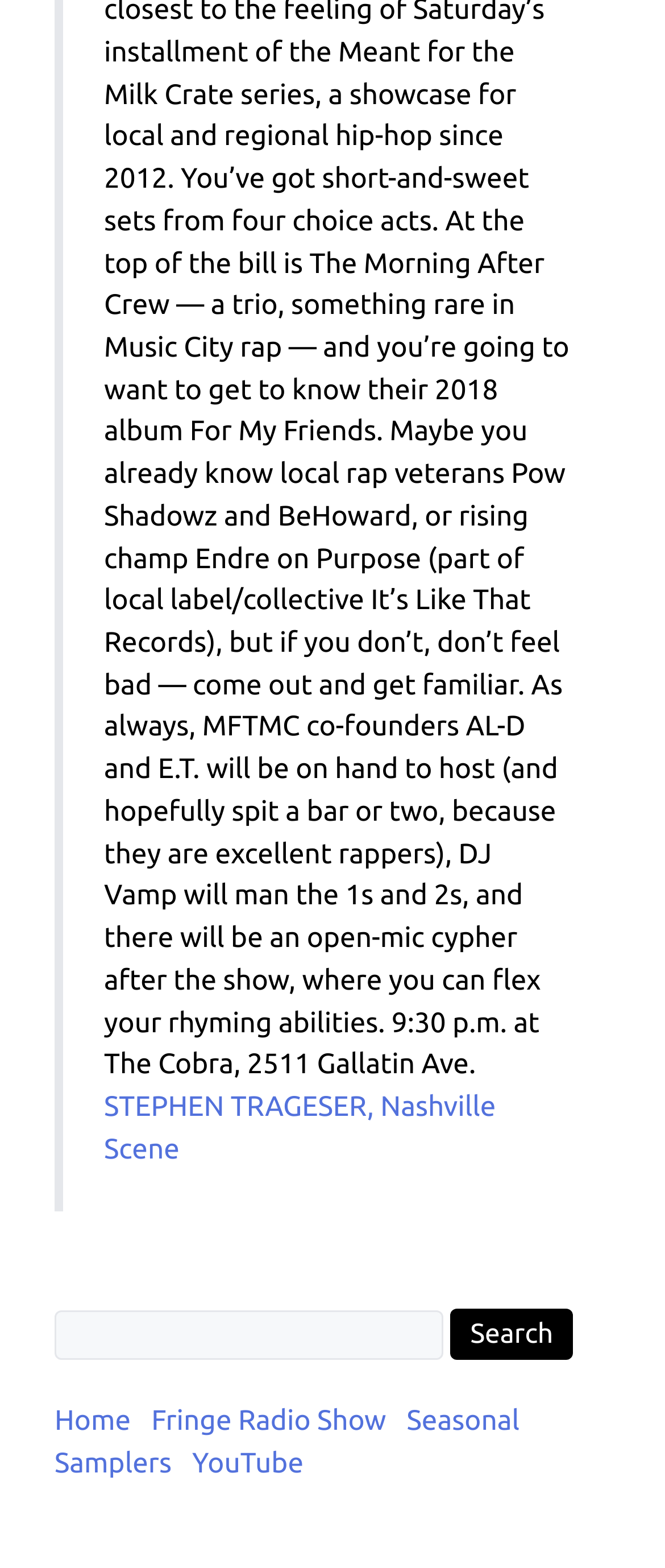Given the description: "Seasonal Samplers", determine the bounding box coordinates of the UI element. The coordinates should be formatted as four float numbers between 0 and 1, [left, top, right, bottom].

[0.082, 0.897, 0.781, 0.943]